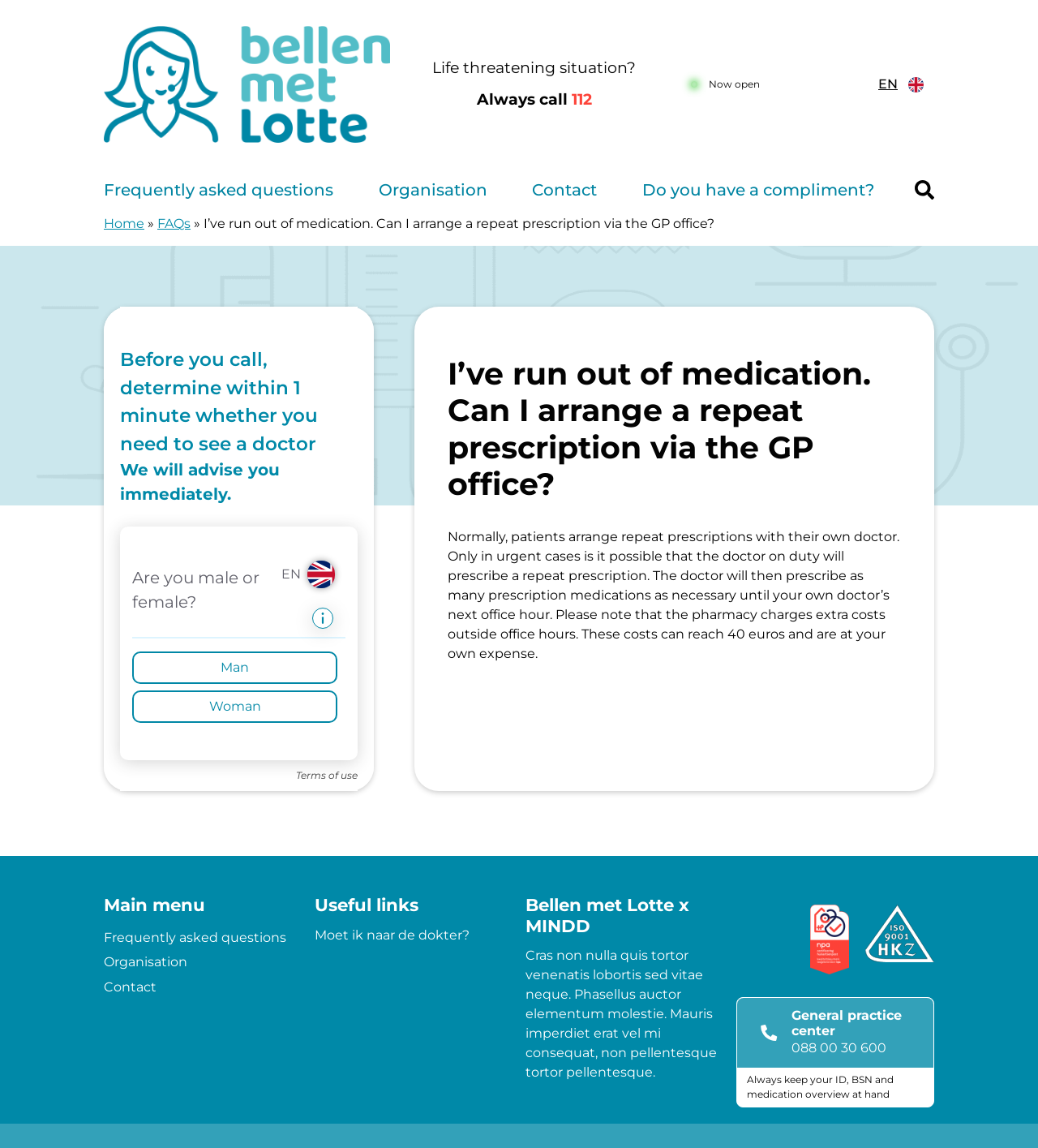Using the information in the image, give a comprehensive answer to the question: 
What is the phone number of the general practice center?

The phone number is located at the bottom of the webpage, in the section 'General practice center'. It is written in a clear and readable font, making it easy to find and use.